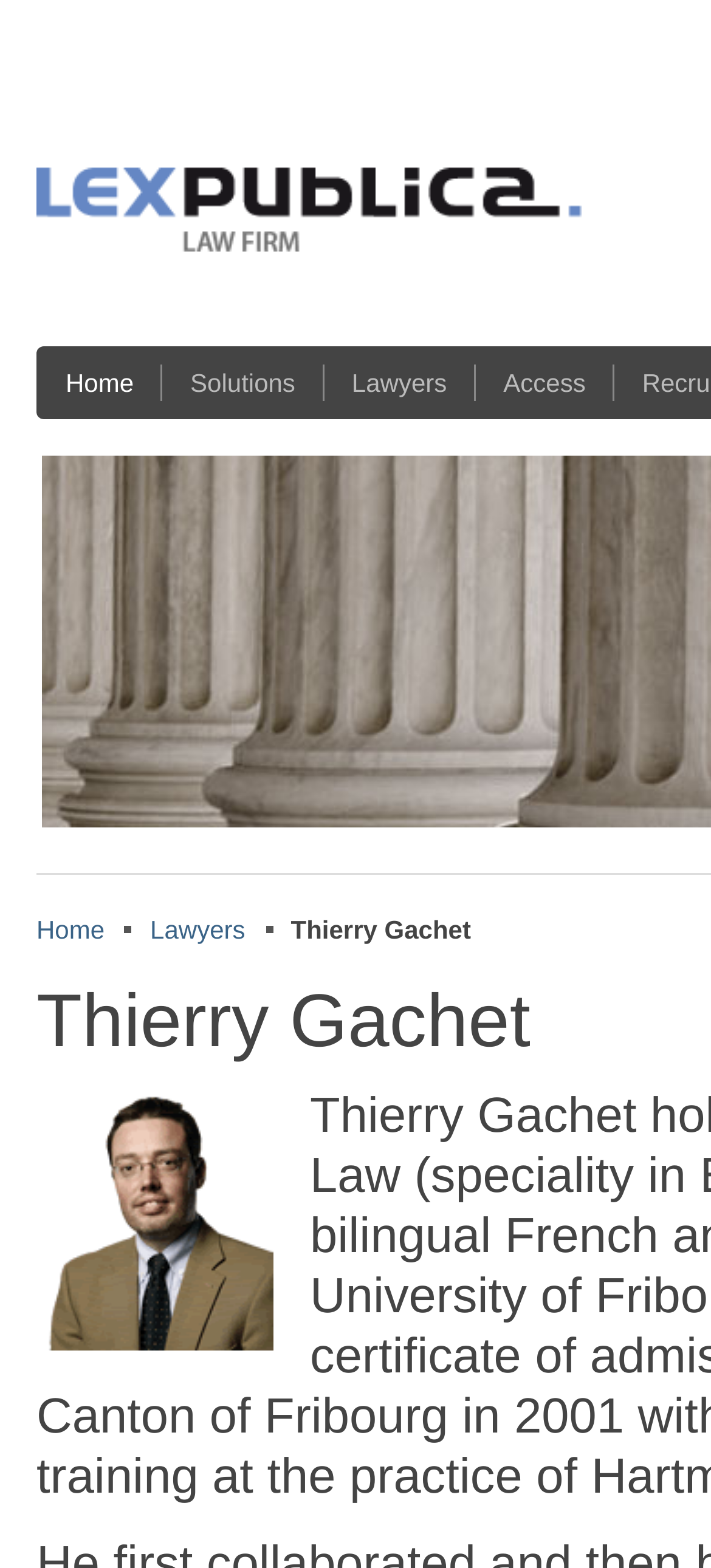How many navigation links are there?
Answer the question with a thorough and detailed explanation.

There are five navigation links: 'Home', 'Solutions', 'Lawyers', 'Access', and another 'Home' link. These links are located at the top and bottom of the webpage, with their bounding box coordinates indicating their positions.